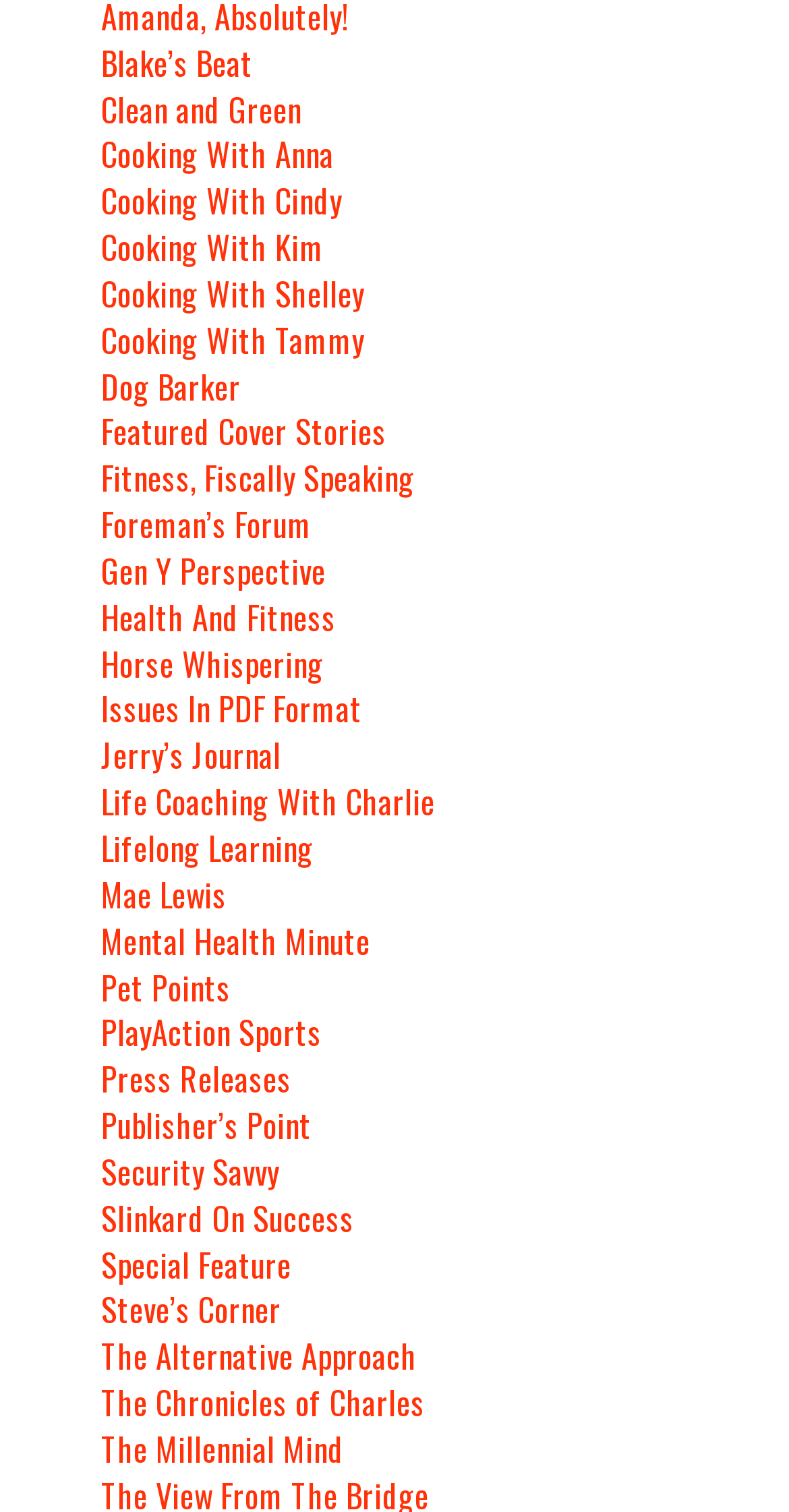Can you find the bounding box coordinates for the element that needs to be clicked to execute this instruction: "Click on National Cancer Institute"? The coordinates should be given as four float numbers between 0 and 1, i.e., [left, top, right, bottom].

None